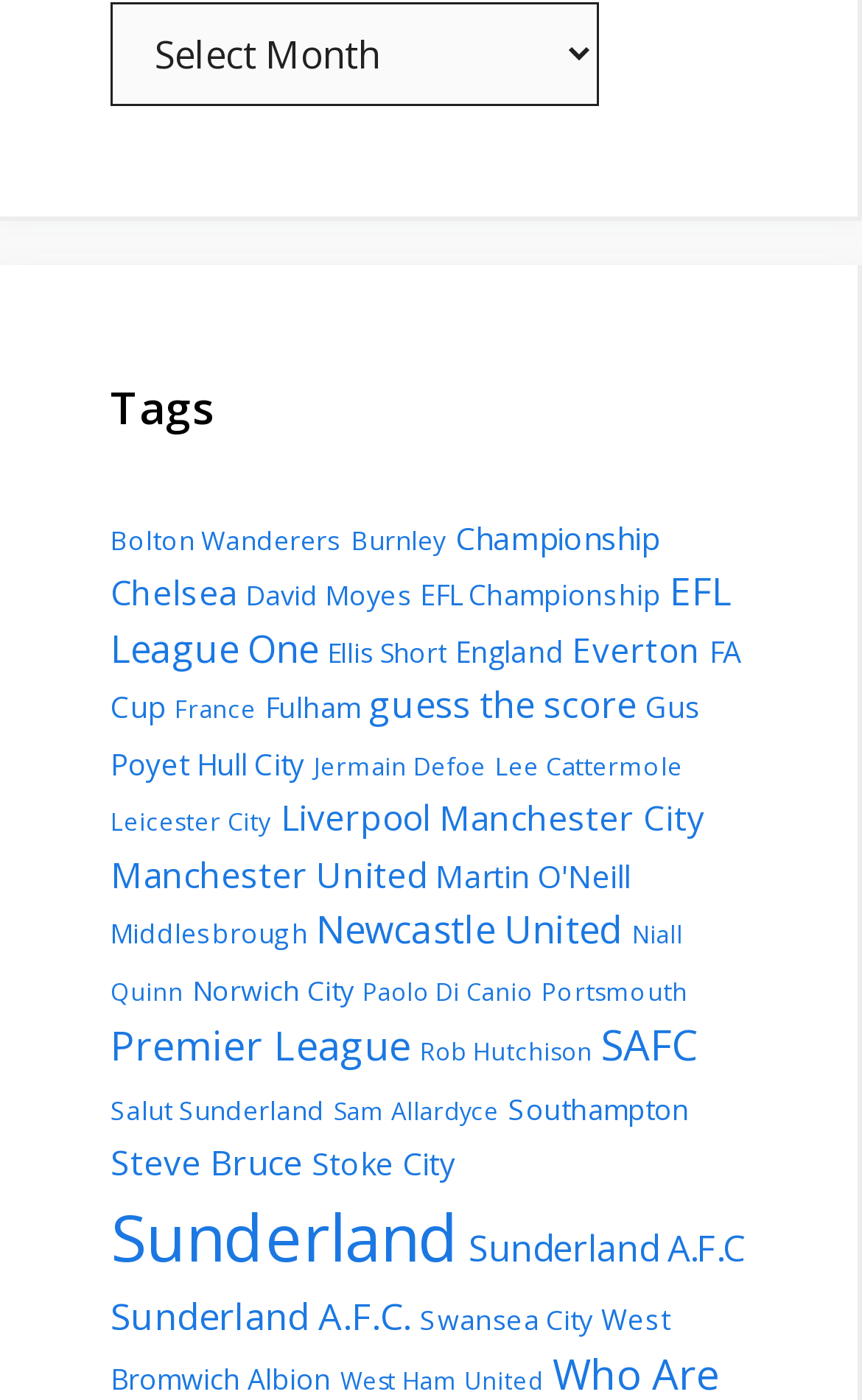Please predict the bounding box coordinates of the element's region where a click is necessary to complete the following instruction: "Explore 'Chelsea' news". The coordinates should be represented by four float numbers between 0 and 1, i.e., [left, top, right, bottom].

[0.128, 0.407, 0.274, 0.439]